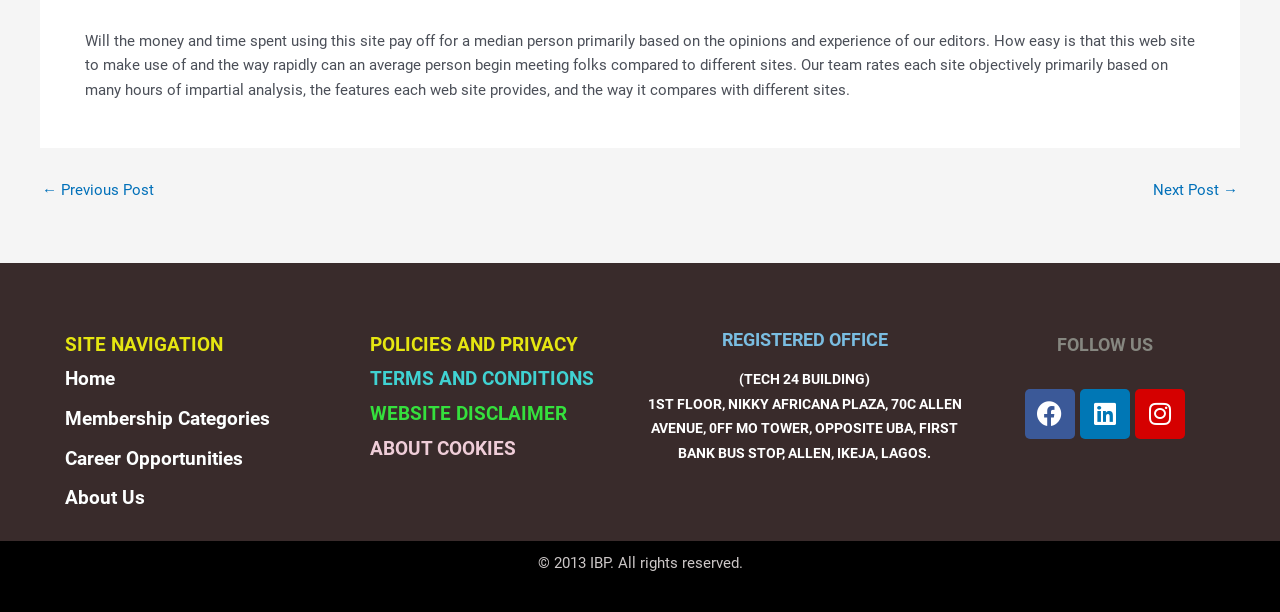Based on the element description Membership Categories, identify the bounding box of the UI element in the given webpage screenshot. The coordinates should be in the format (top-left x, top-left y, bottom-right x, bottom-right y) and must be between 0 and 1.

[0.051, 0.665, 0.211, 0.703]